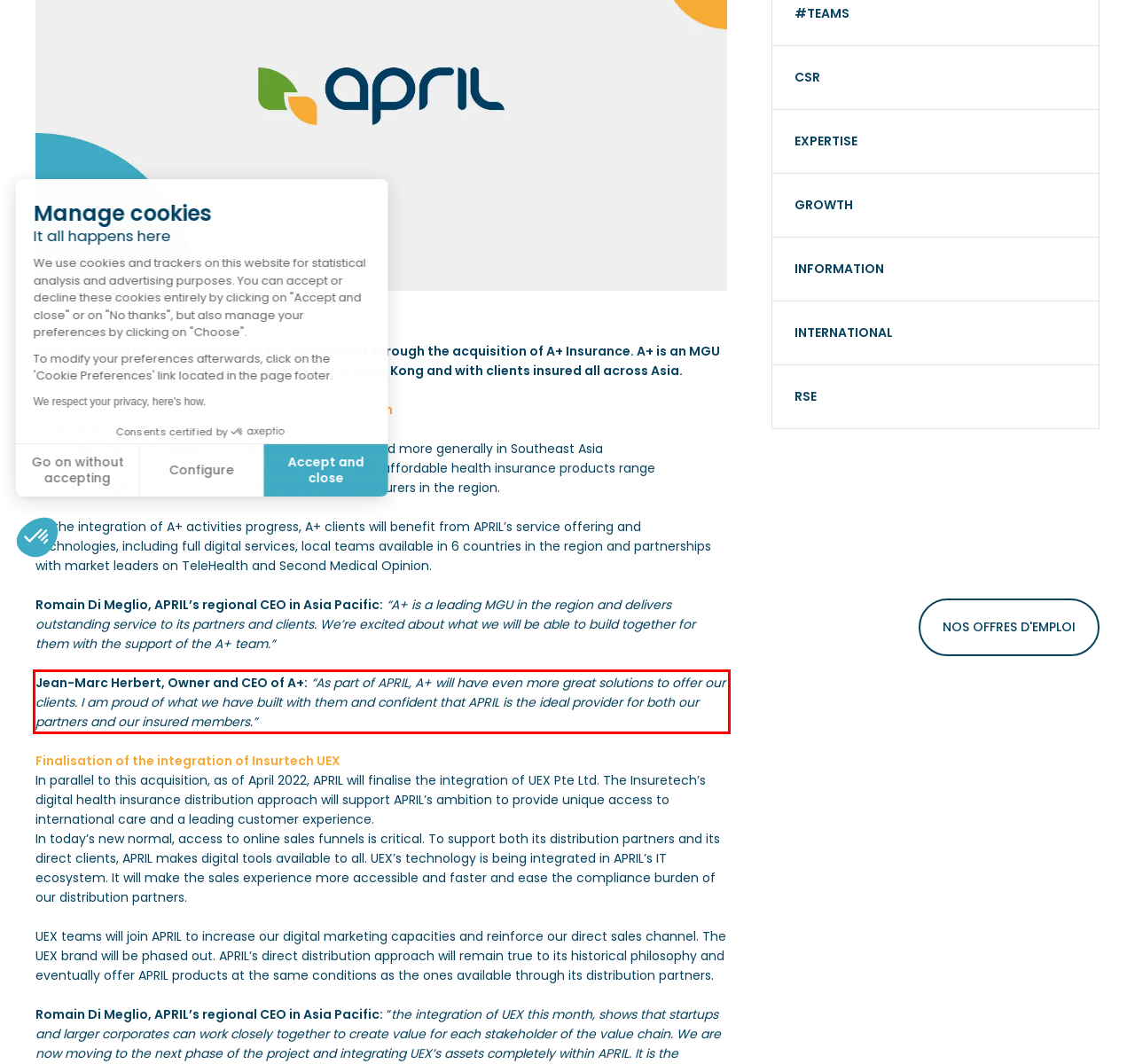View the screenshot of the webpage and identify the UI element surrounded by a red bounding box. Extract the text contained within this red bounding box.

Jean-Marc Herbert, Owner and CEO of A+: “As part of APRIL, A+ will have even more great solutions to offer our clients. I am proud of what we have built with them and confident that APRIL is the ideal provider for both our partners and our insured members.”